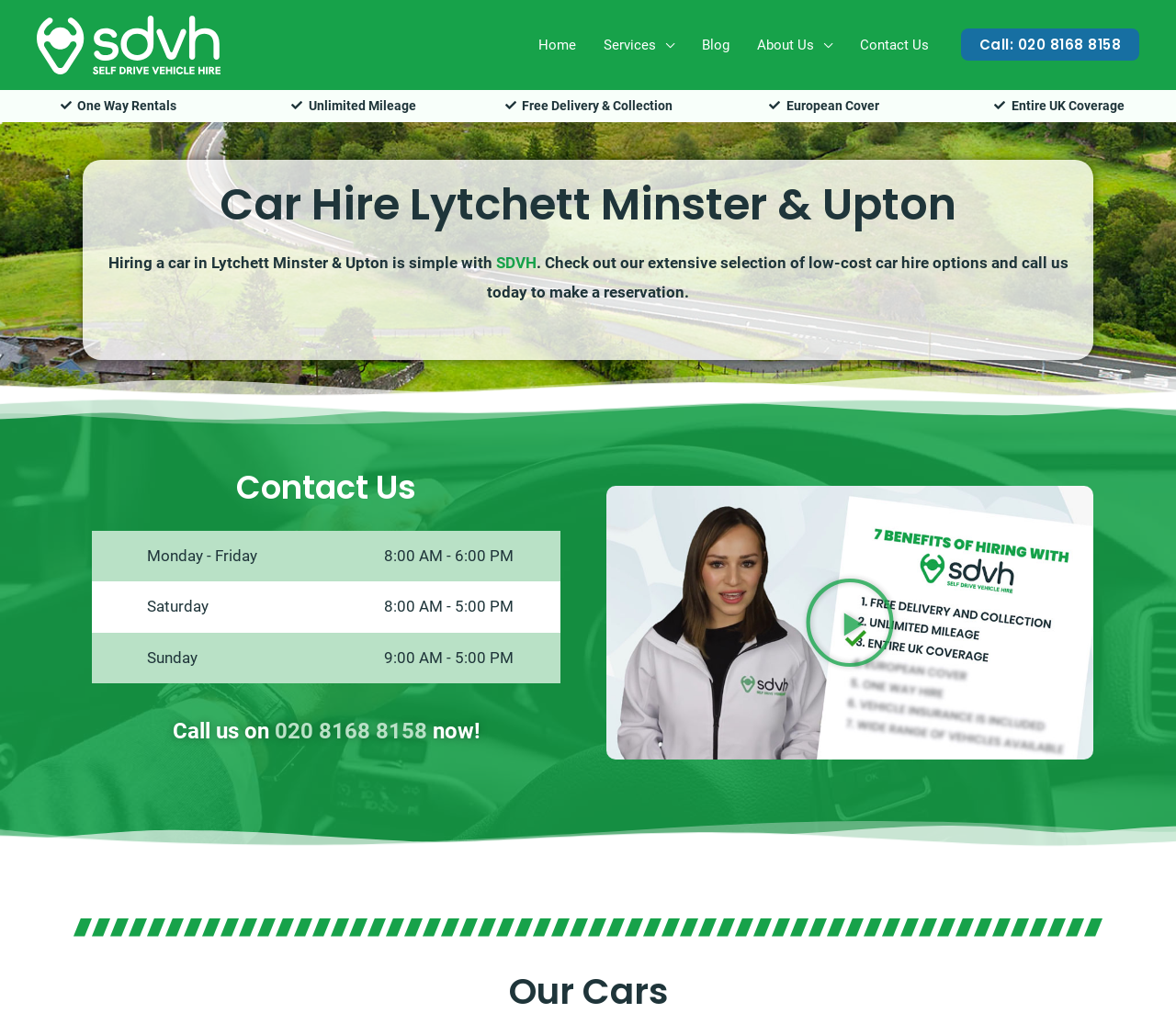Show the bounding box coordinates of the element that should be clicked to complete the task: "Follow us on social media".

None